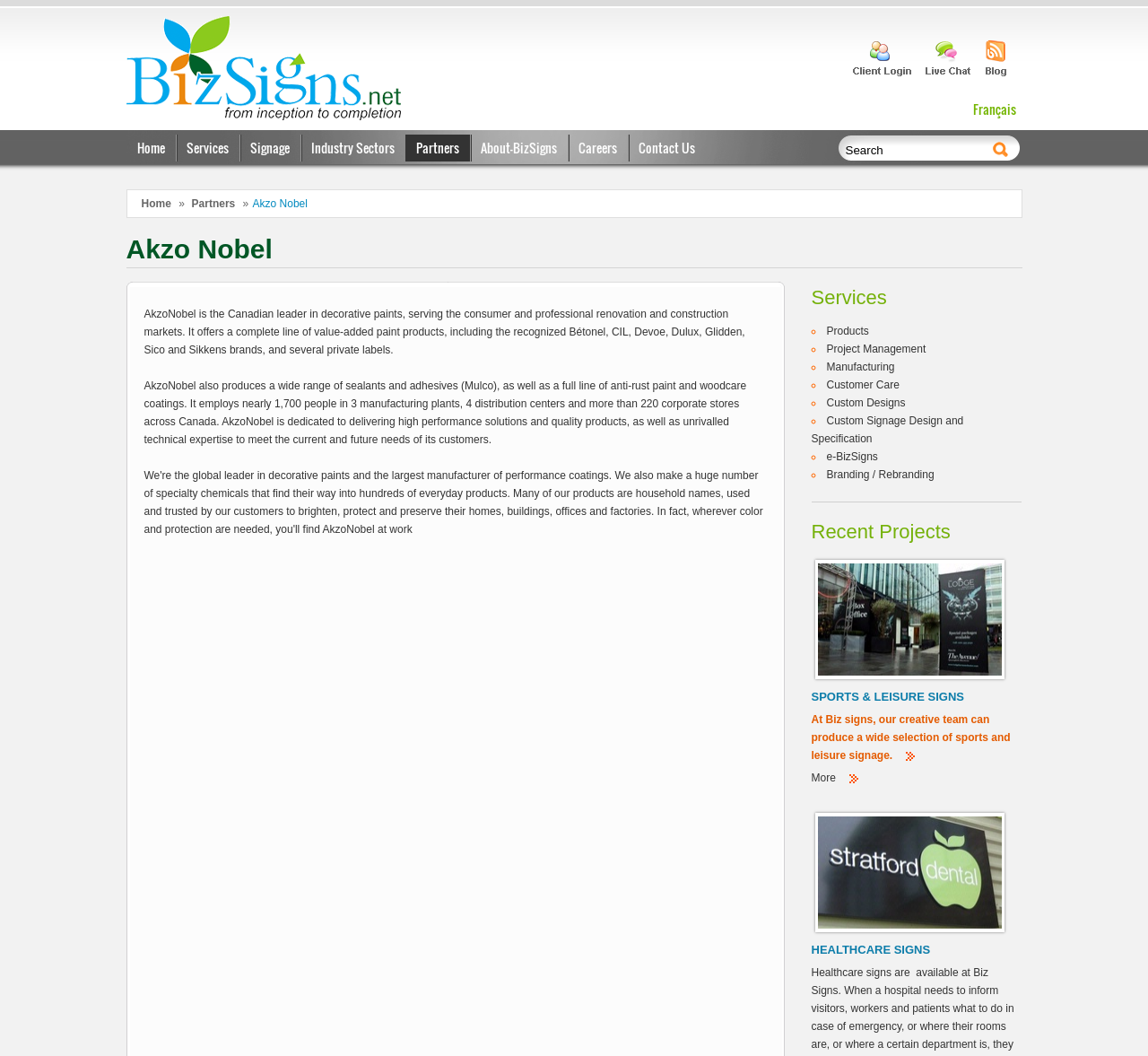Use a single word or phrase to answer the following:
What is the industry sector mentioned?

Healthcare